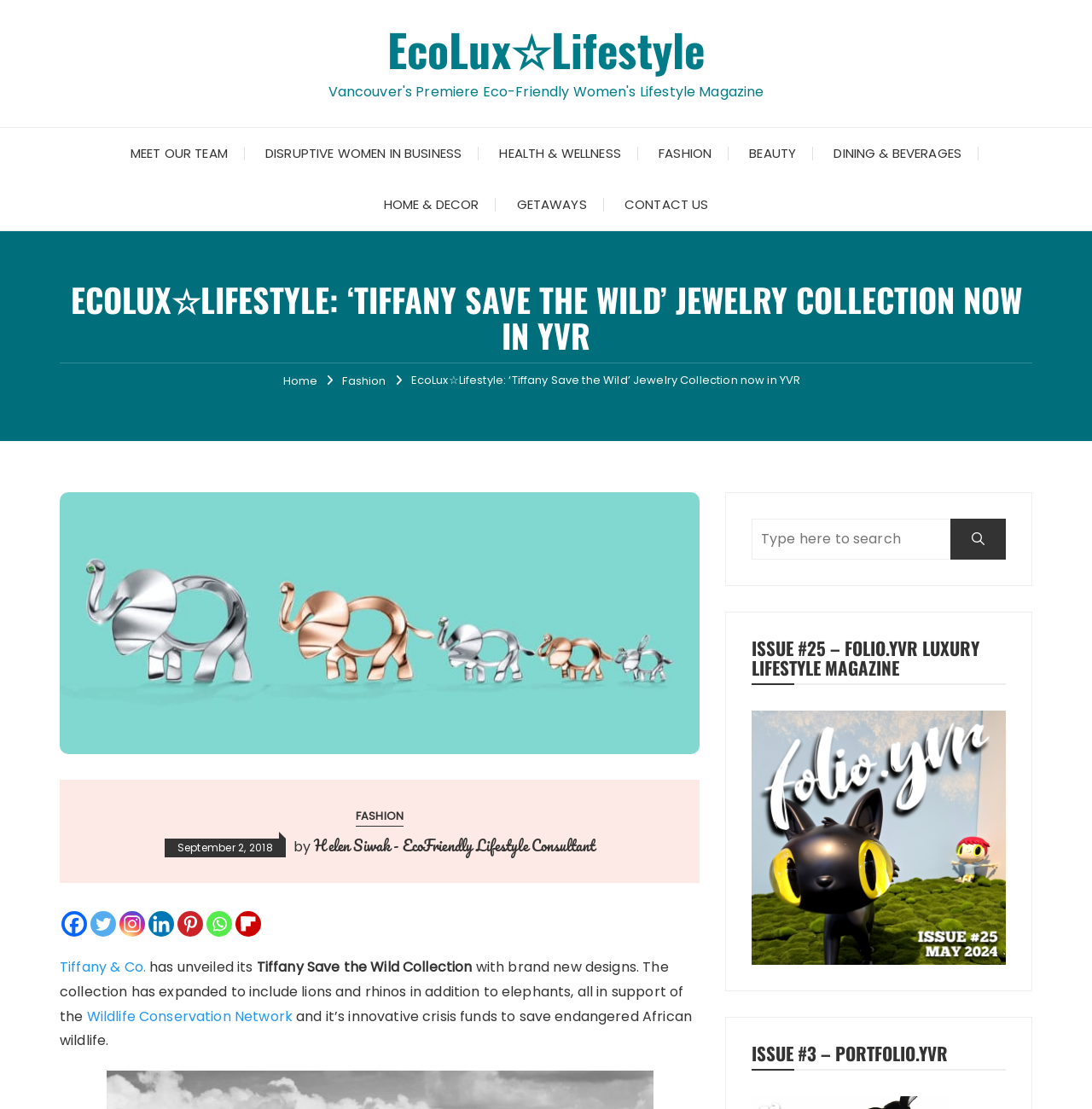Please identify the bounding box coordinates of the region to click in order to complete the task: "Search for something". The coordinates must be four float numbers between 0 and 1, specified as [left, top, right, bottom].

[0.688, 0.468, 0.921, 0.504]